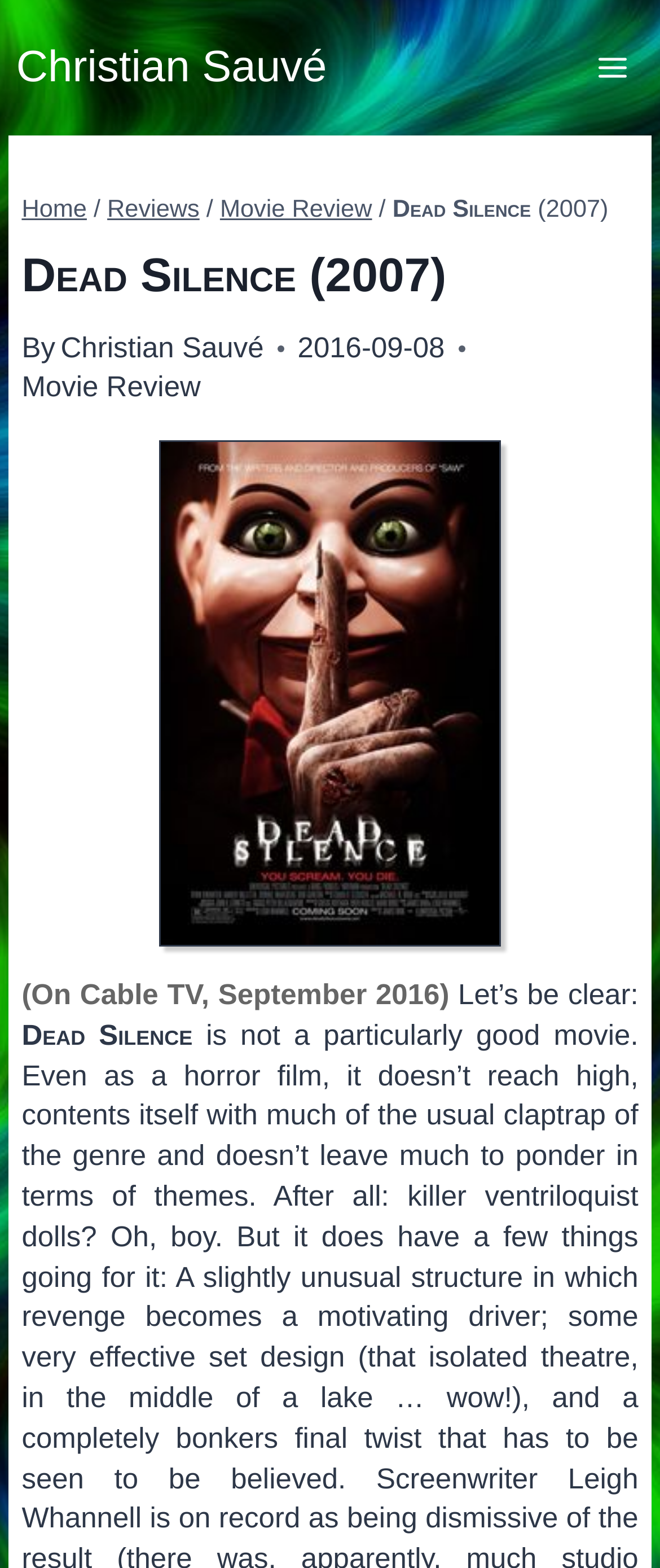Please respond in a single word or phrase: 
When was the review published?

2016-09-08